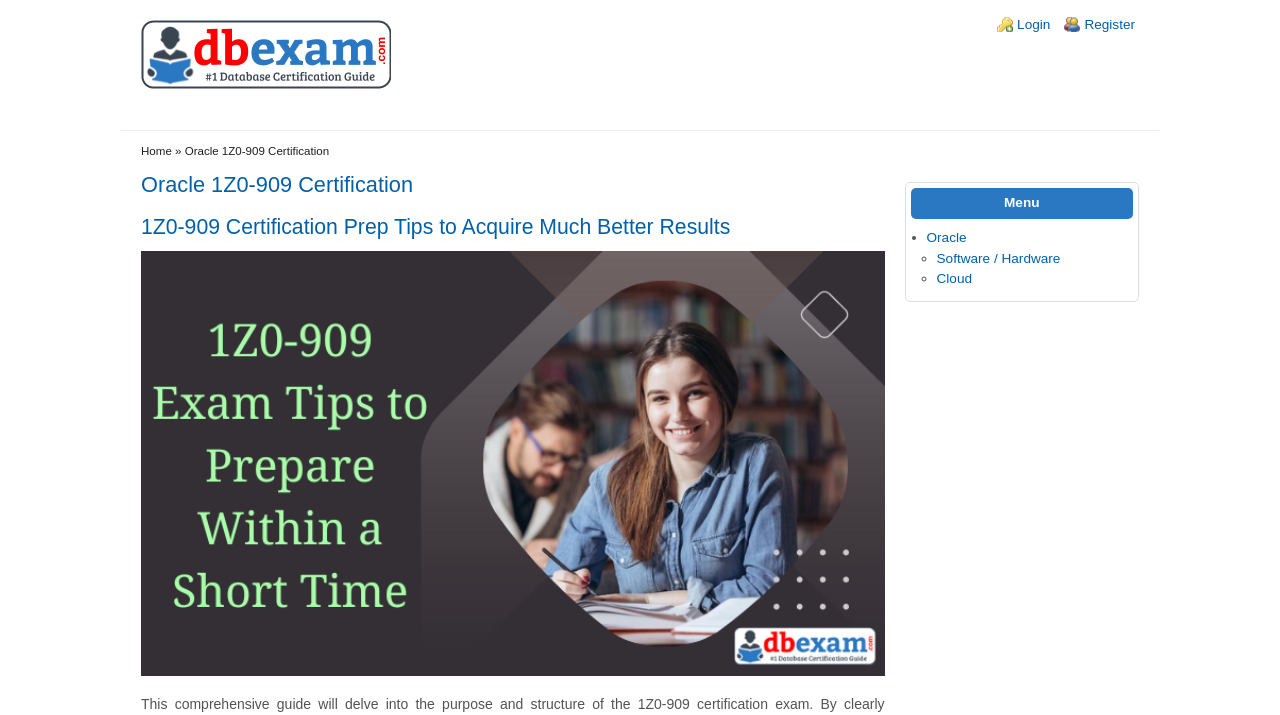Identify and provide the text content of the webpage's primary headline.

Oracle 1Z0-909 Certification